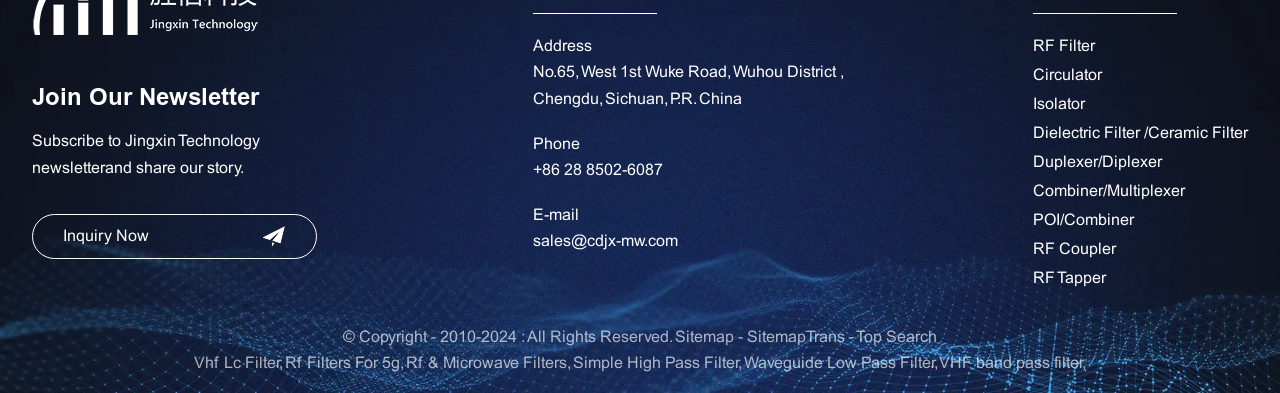Examine the screenshot and answer the question in as much detail as possible: What is the company's address?

I found the company's address by looking at the static text element with the label 'Address' and its corresponding text content.